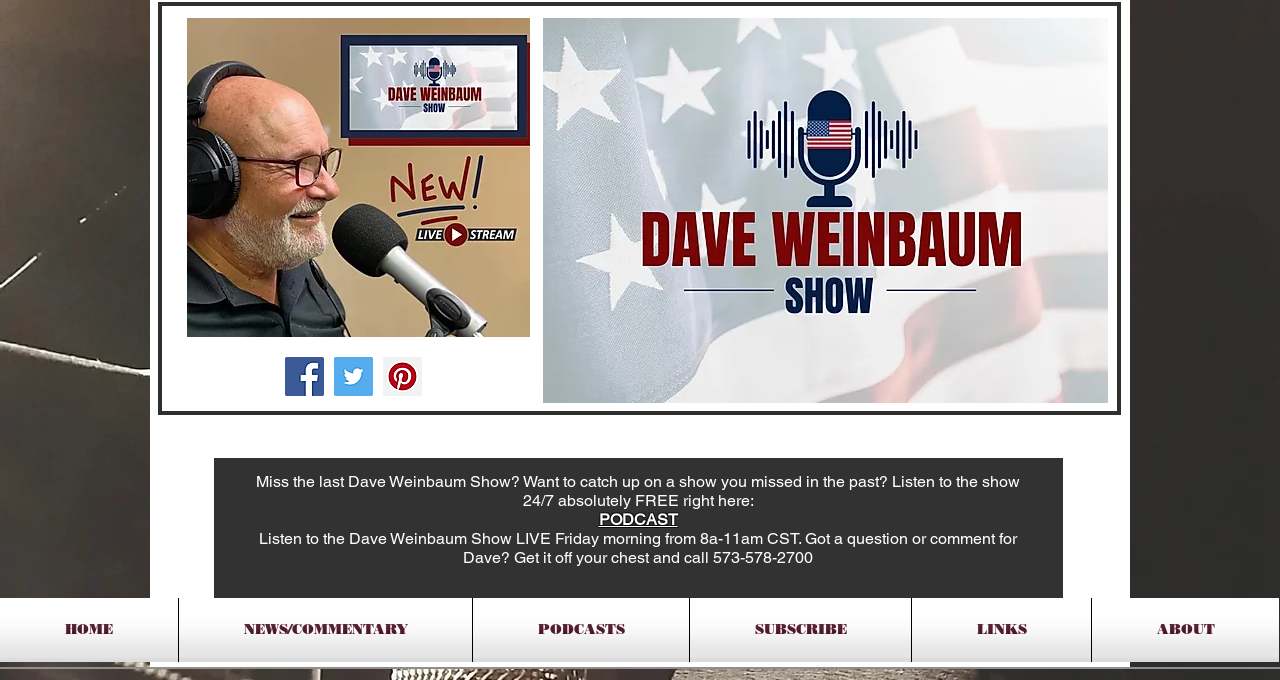Identify the bounding box coordinates of the section to be clicked to complete the task described by the following instruction: "Call the show". The coordinates should be four float numbers between 0 and 1, formatted as [left, top, right, bottom].

[0.202, 0.778, 0.795, 0.834]